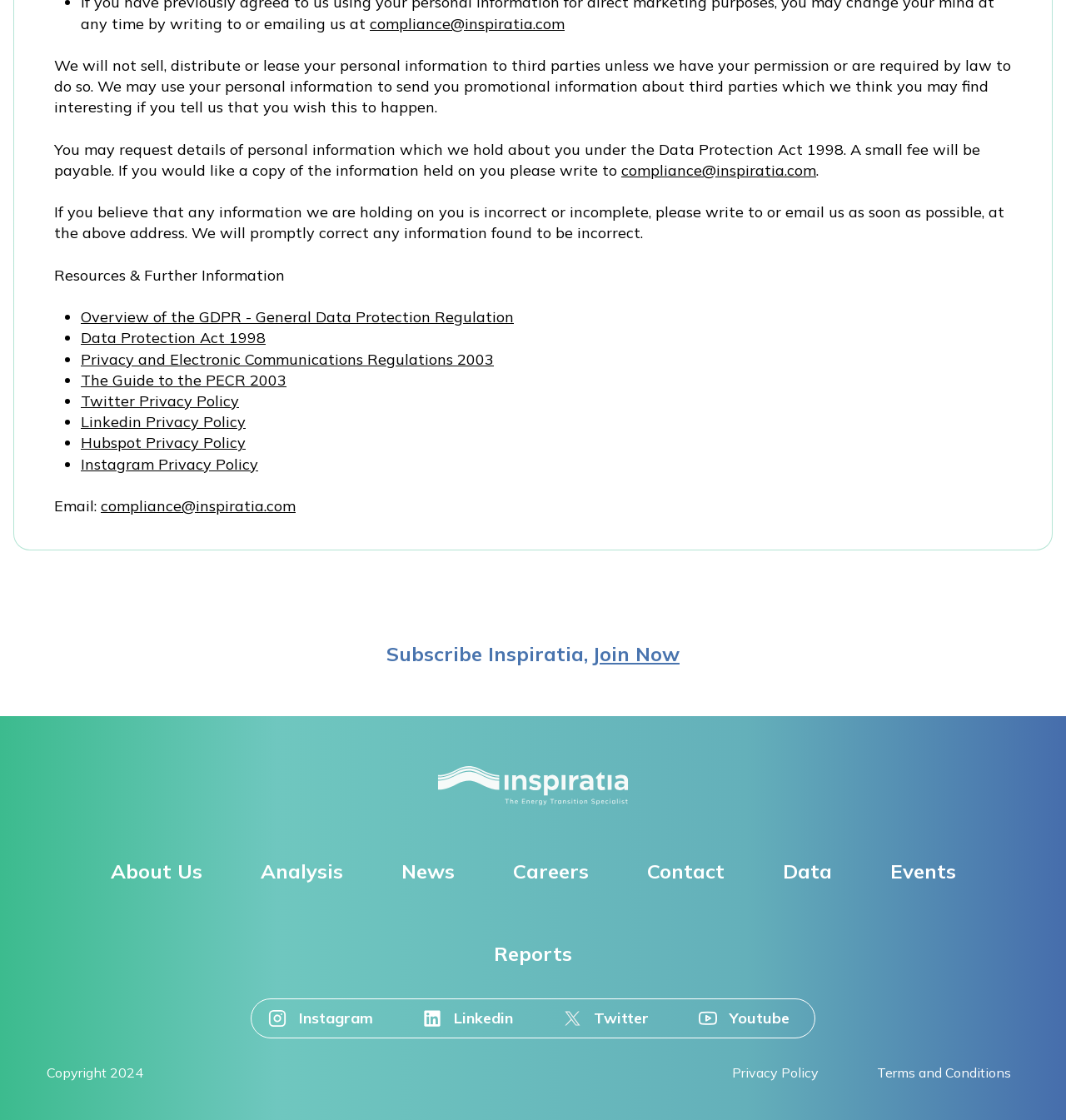Find and specify the bounding box coordinates that correspond to the clickable region for the instruction: "Learn about the 'Data Protection Act 1998'".

[0.076, 0.293, 0.249, 0.31]